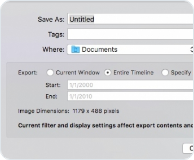Reply to the question with a single word or phrase:
What is the default end date for the export?

1/1/2010